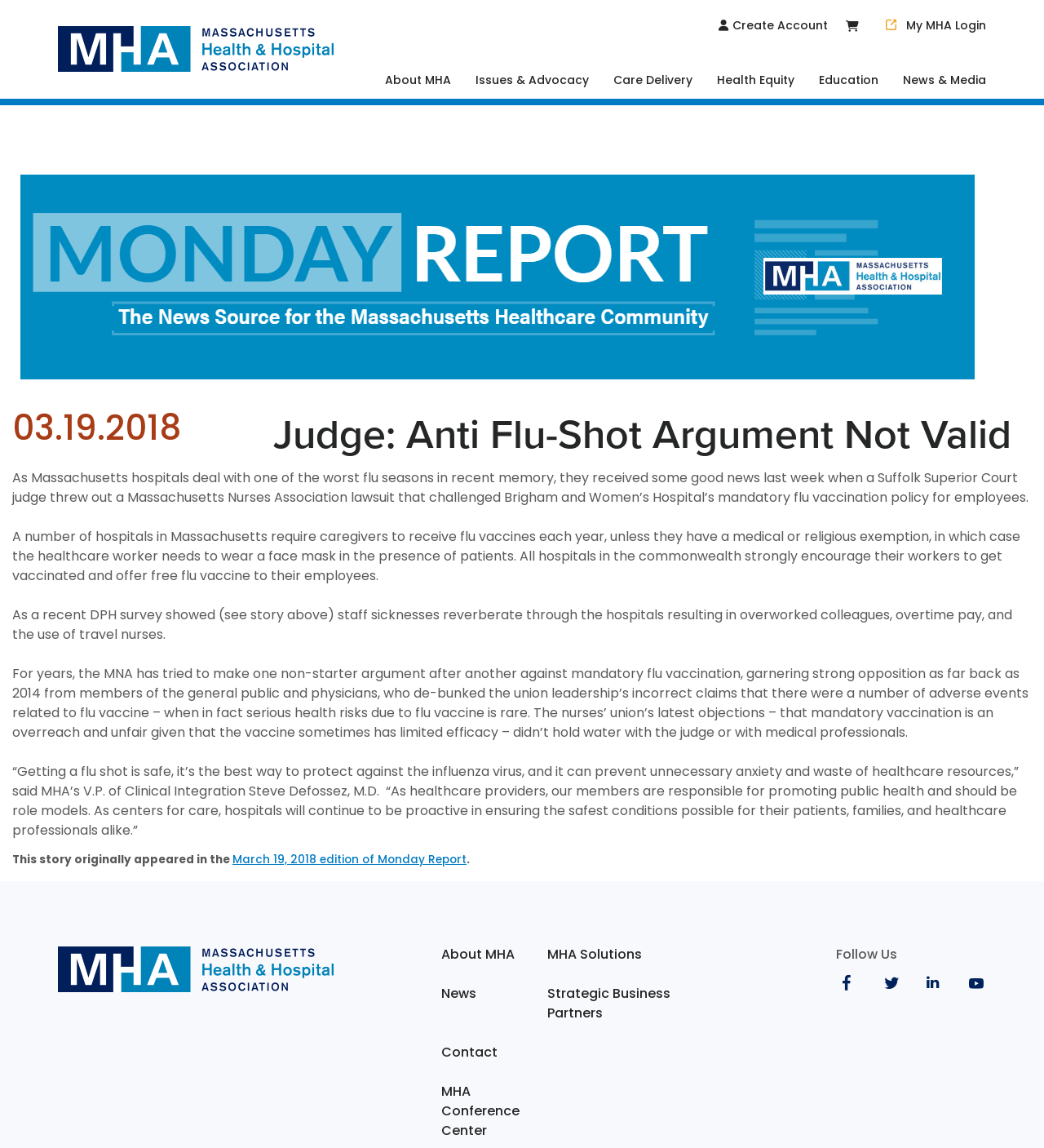Pinpoint the bounding box coordinates of the clickable element needed to complete the instruction: "Log in to My MHA". The coordinates should be provided as four float numbers between 0 and 1: [left, top, right, bottom].

[0.848, 0.015, 0.944, 0.03]